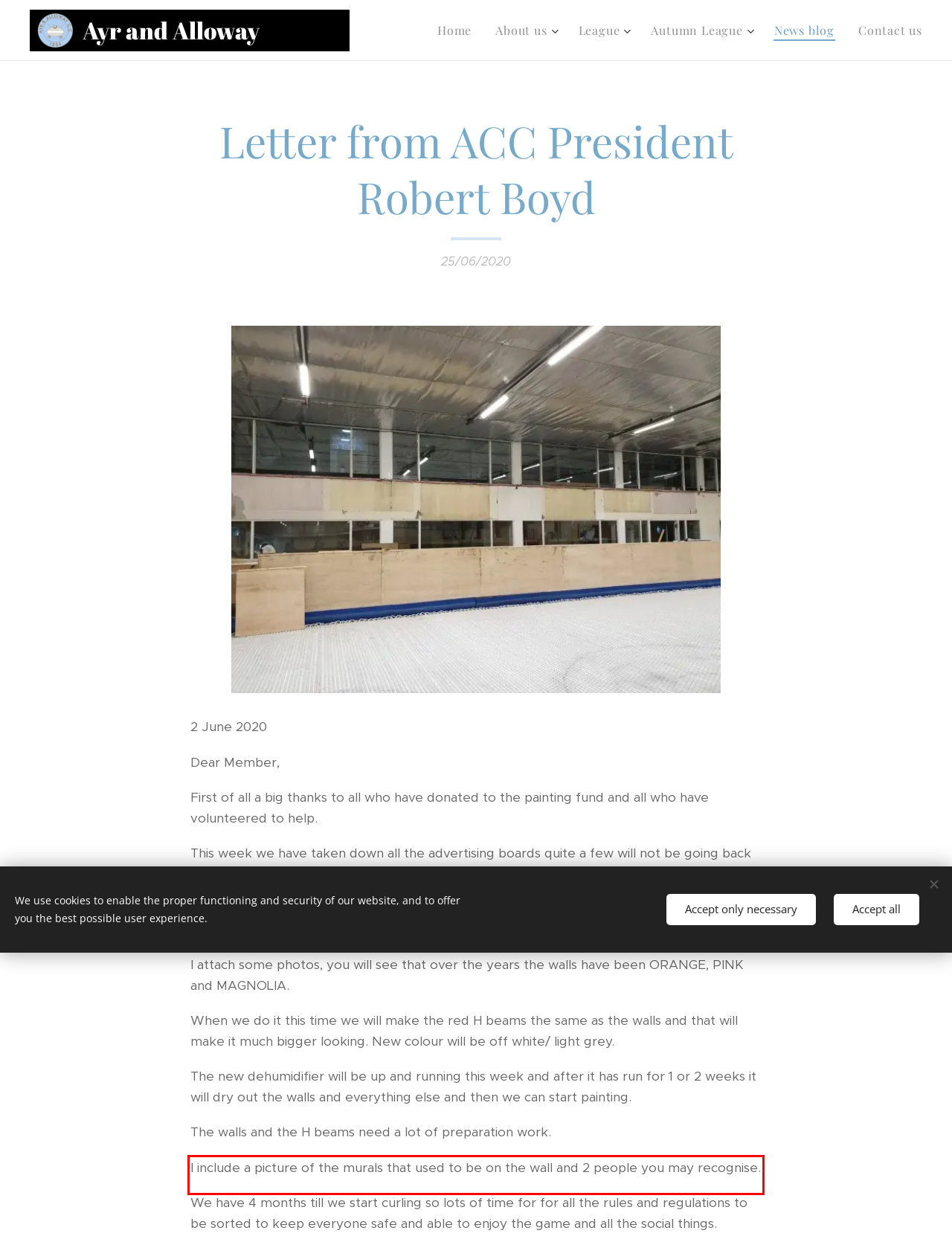Given a screenshot of a webpage, identify the red bounding box and perform OCR to recognize the text within that box.

I include a picture of the murals that used to be on the wall and 2 people you may recognise.